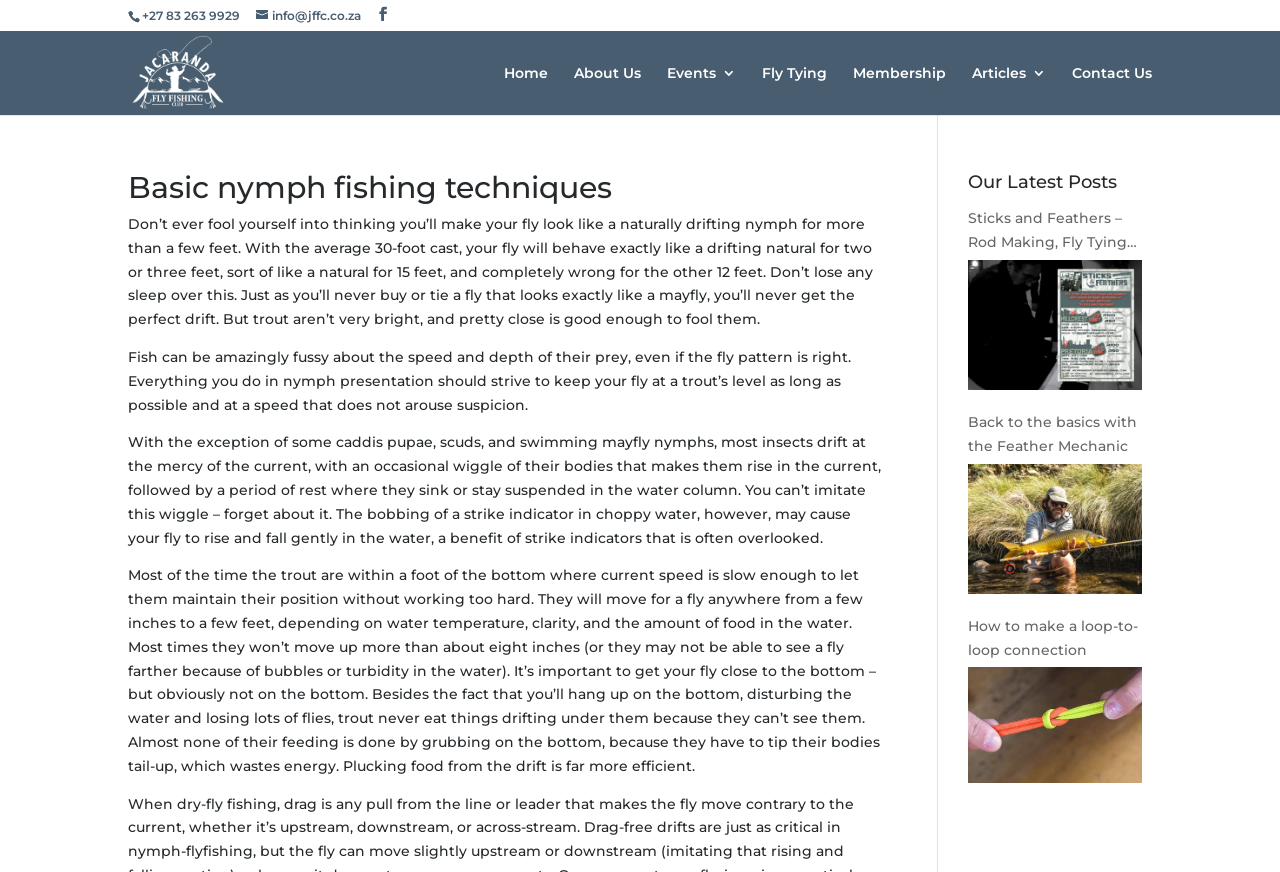What is the phone number of JFFC?
Look at the image and provide a short answer using one word or a phrase.

+27 83 263 9929